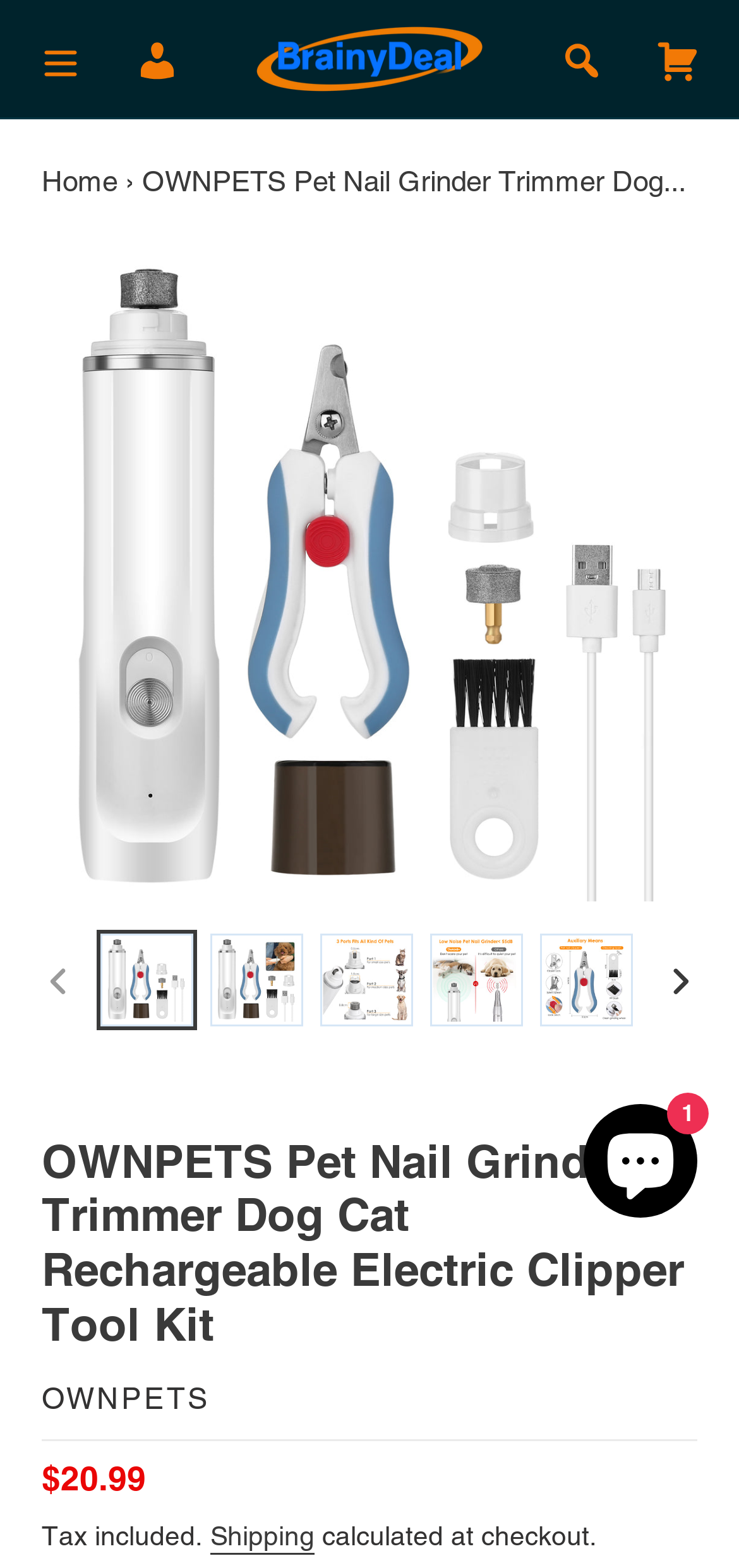Predict the bounding box coordinates for the UI element described as: "Cart 0 items". The coordinates should be four float numbers between 0 and 1, presented as [left, top, right, bottom].

[0.869, 0.014, 0.967, 0.061]